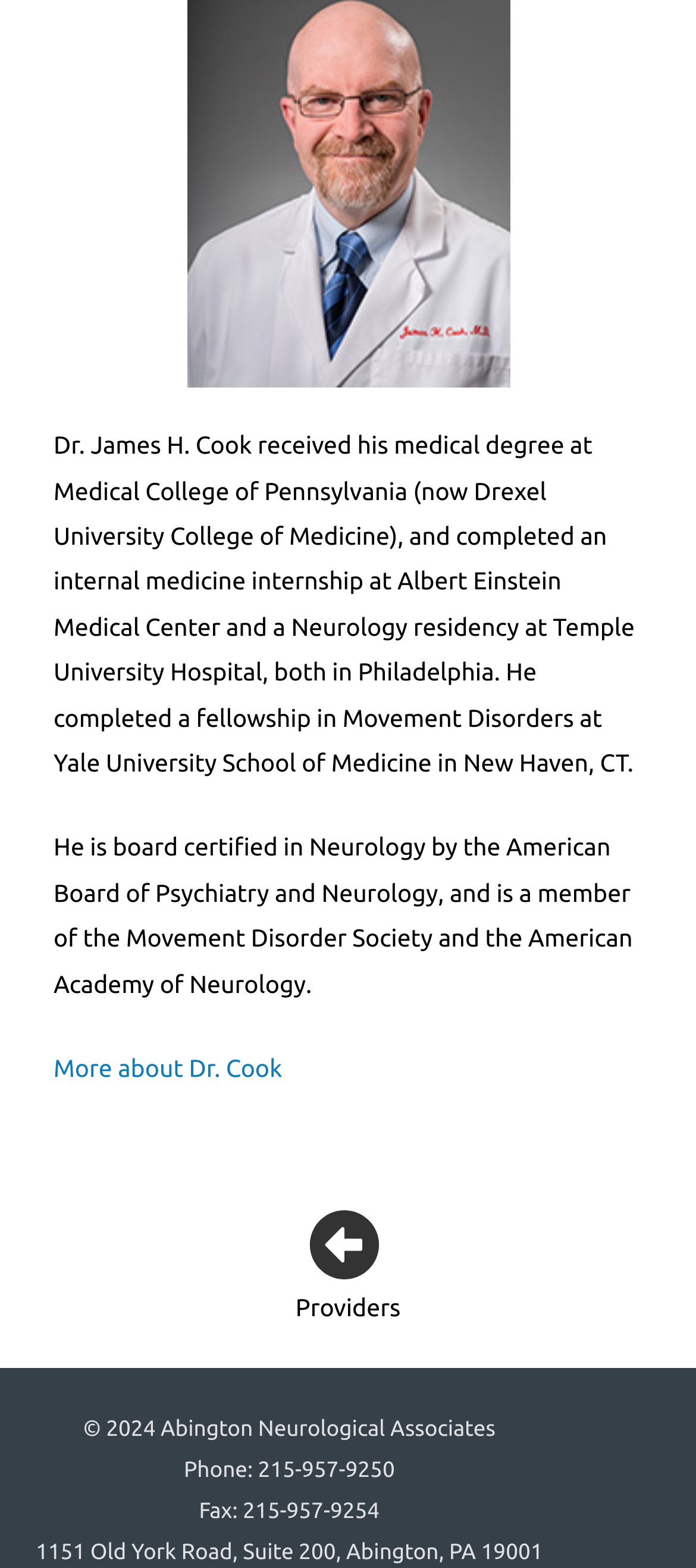Determine the bounding box coordinates of the UI element described by: "parent_node: Providers".

[0.333, 0.769, 0.667, 0.849]